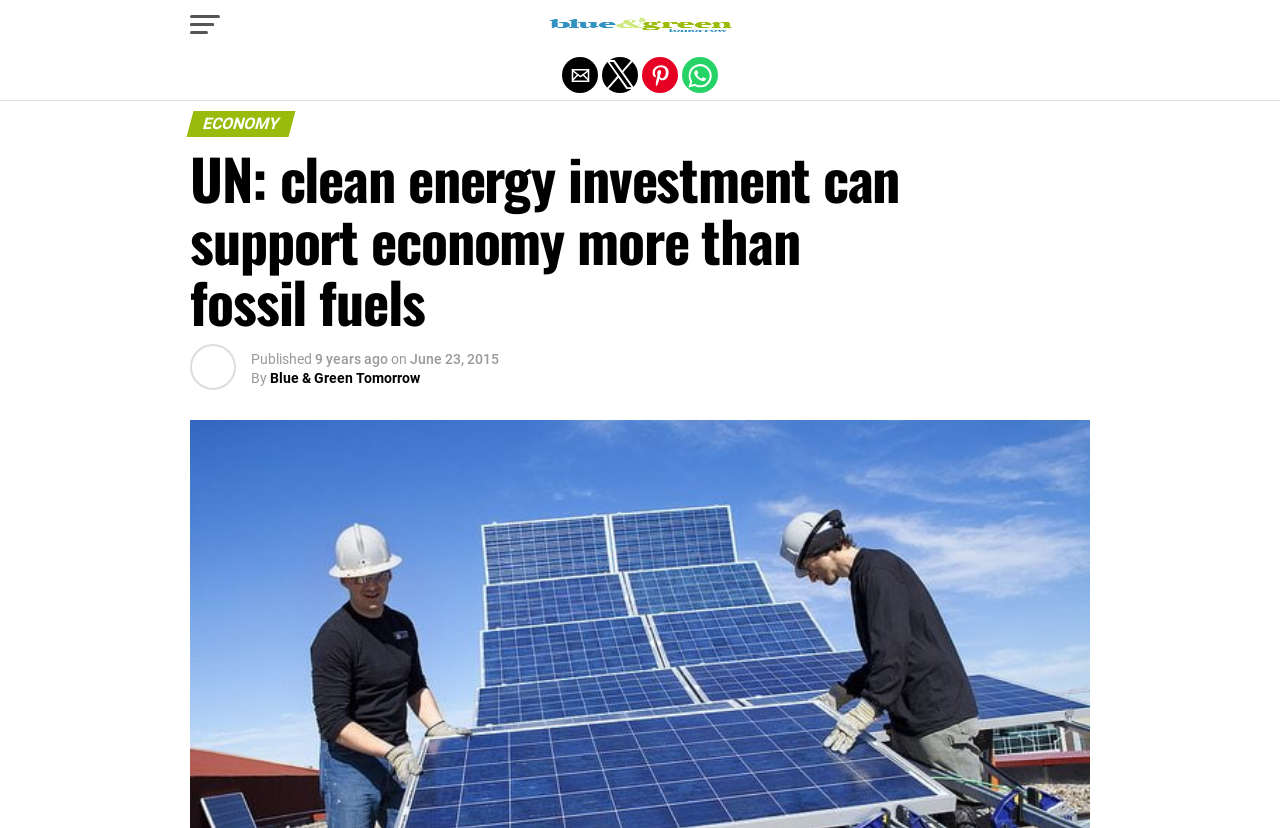Using the details in the image, give a detailed response to the question below:
What is the topic of the article?

I determined the answer by looking at the heading element with the text 'ECONOMY' which suggests that the article is related to economy.